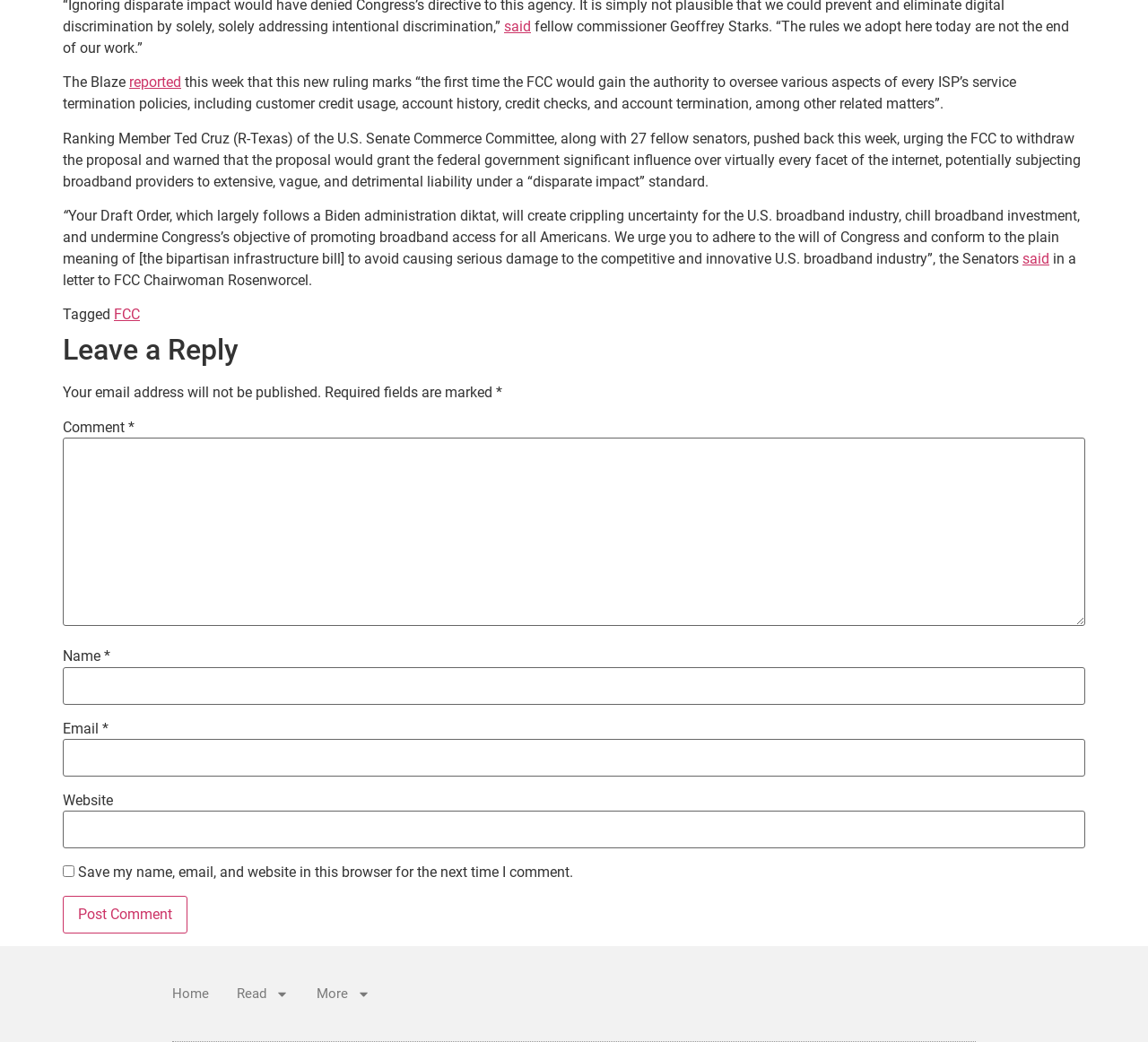Provide the bounding box coordinates for the UI element described in this sentence: "name="submit" value="Post Comment"". The coordinates should be four float values between 0 and 1, i.e., [left, top, right, bottom].

[0.055, 0.86, 0.163, 0.896]